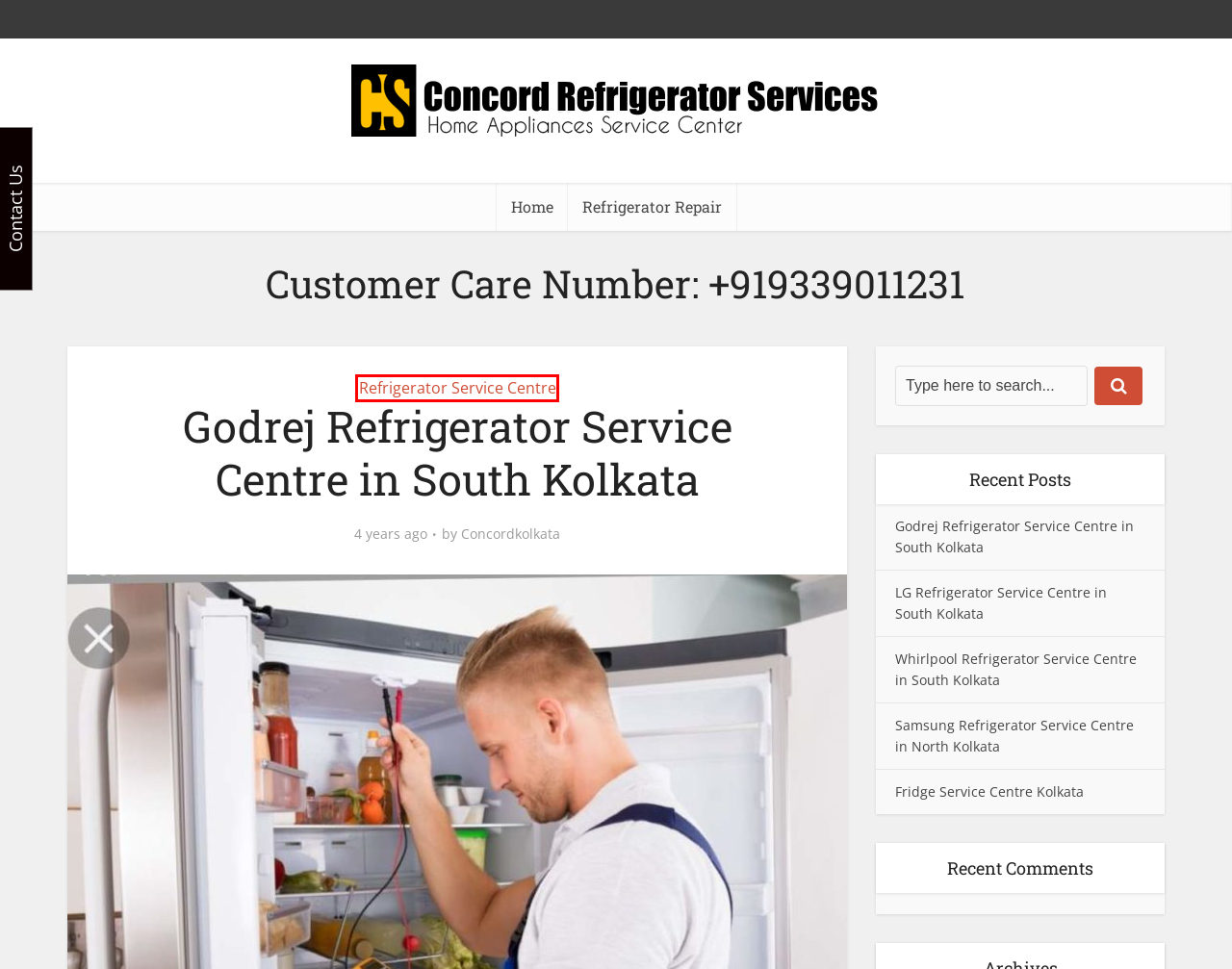You are presented with a screenshot of a webpage containing a red bounding box around an element. Determine which webpage description best describes the new webpage after clicking on the highlighted element. Here are the candidates:
A. Fridge Service Centre Kolkata - Refrigerator / Fridge Service
B. Godrej Refrigerator Service Centre in South Kolkata - Refrigerator Repair and Service Centre Kolkata
C. Lifejet Ambulances Private Limited in Mumbai, Pune, Delhi, Kolkata, Goa, Patna and Chennai
D. LG Refrigerator Service Centre in South Kolkata | Service provider
E. Samsung Refrigerator Service Centre in North Kolkata | Repair Service
F. Whirlpool Refrigerator Service Centre in South Kolkata
G. Refrigerator Service Centre In Kolkata - Concord Service Center
H. Godrej Refrigerator Service Centre in Kolkata | Call 9339011231

G